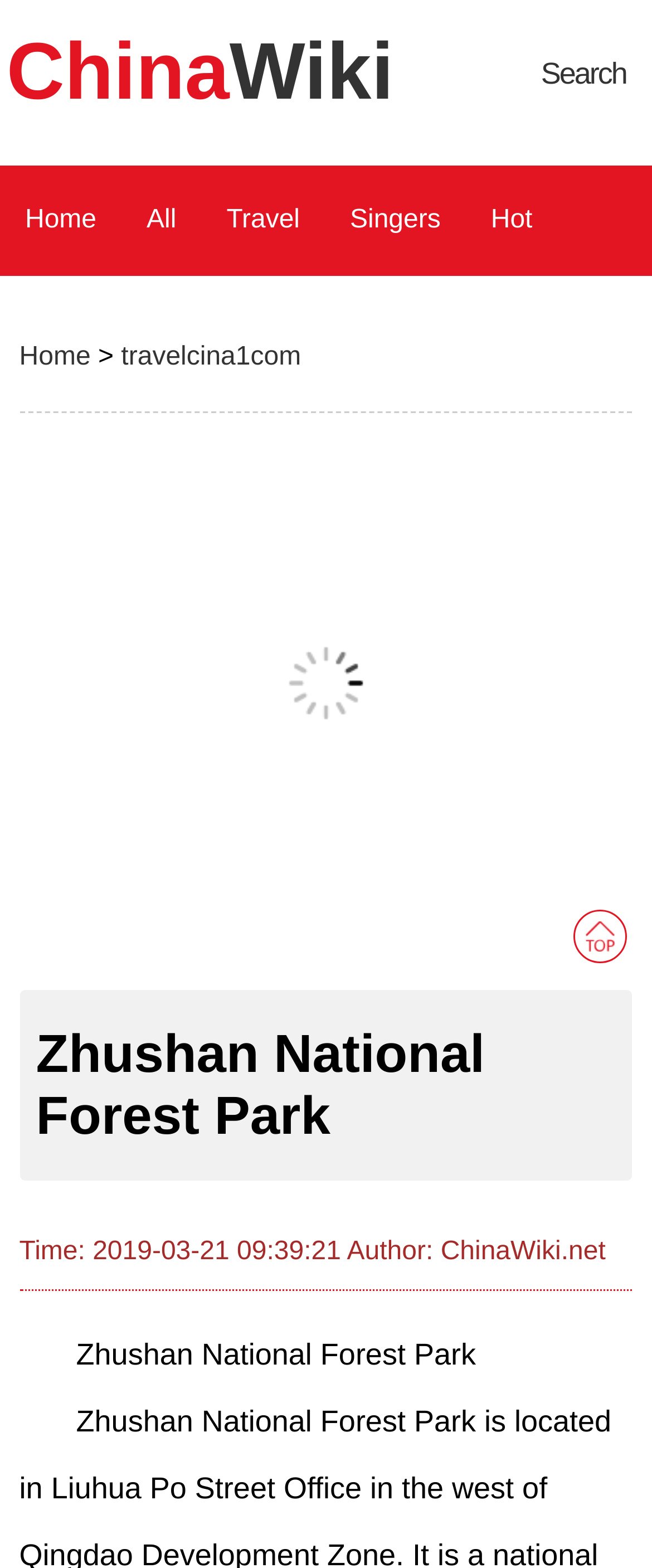What is the time of the last update?
Relying on the image, give a concise answer in one word or a brief phrase.

2019-03-21 09:39:21